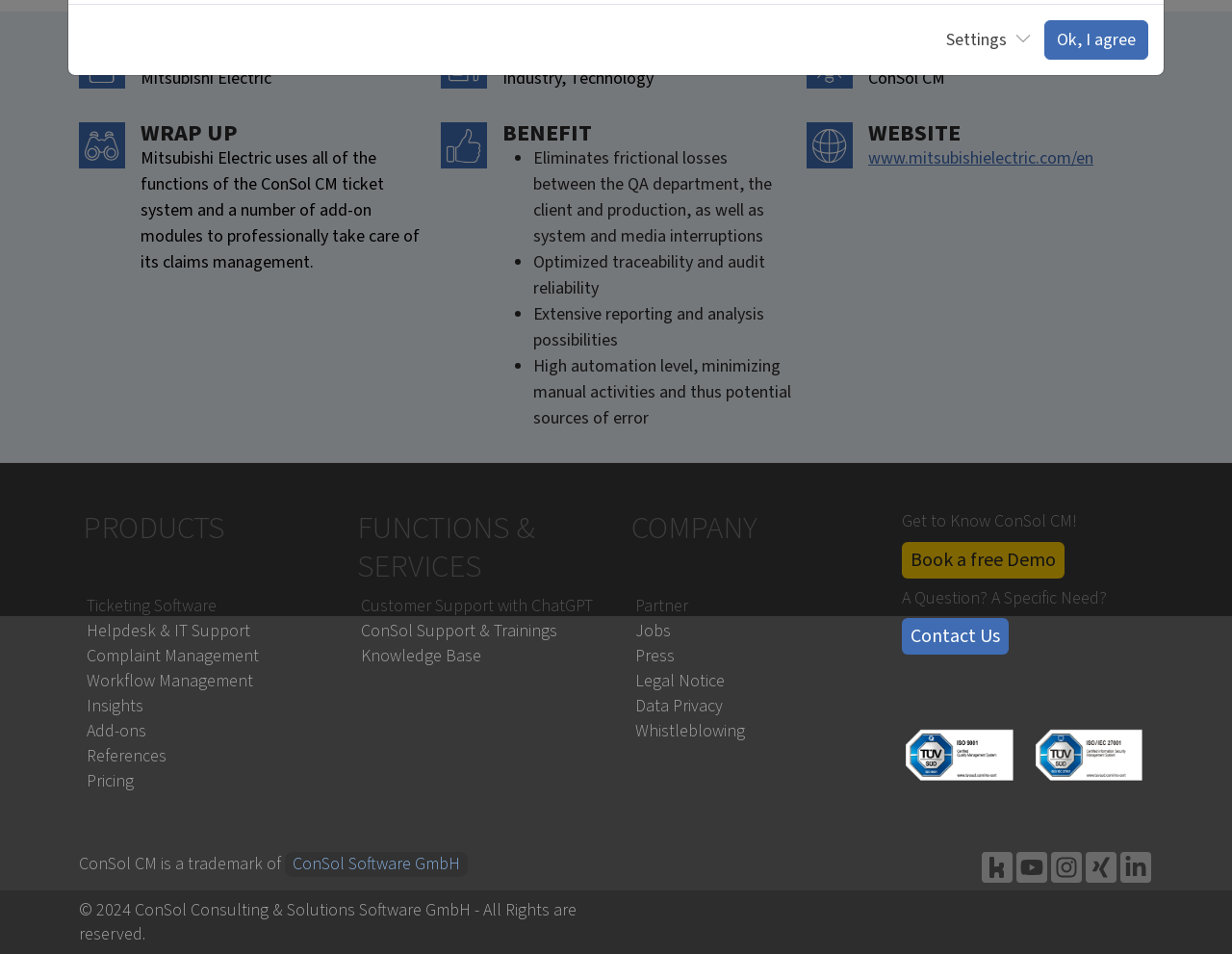Based on the provided description, "Add-ons", find the bounding box of the corresponding UI element in the screenshot.

[0.064, 0.753, 0.125, 0.78]